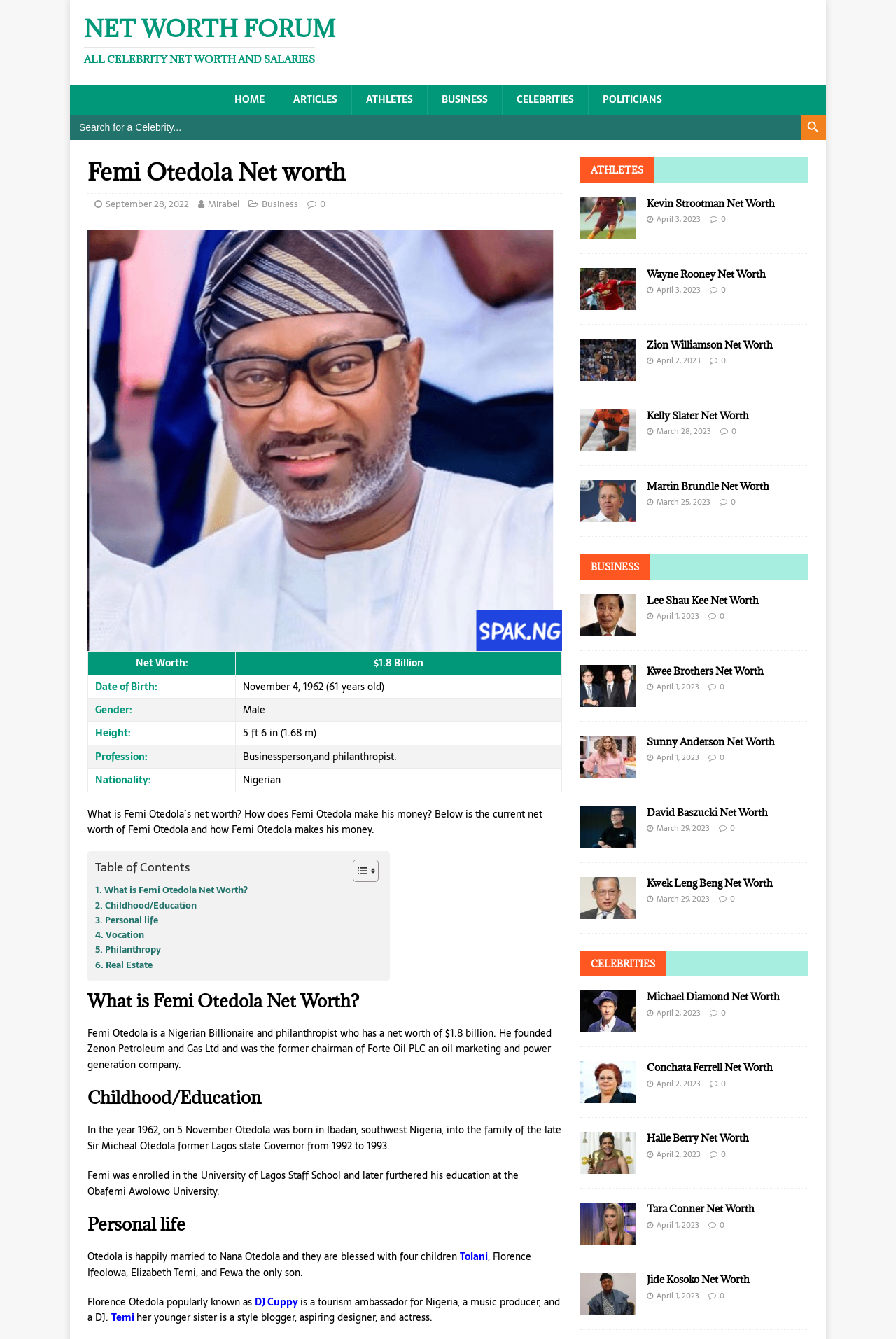Reply to the question with a single word or phrase:
What is Femi Otedola's net worth?

$1.8 billion